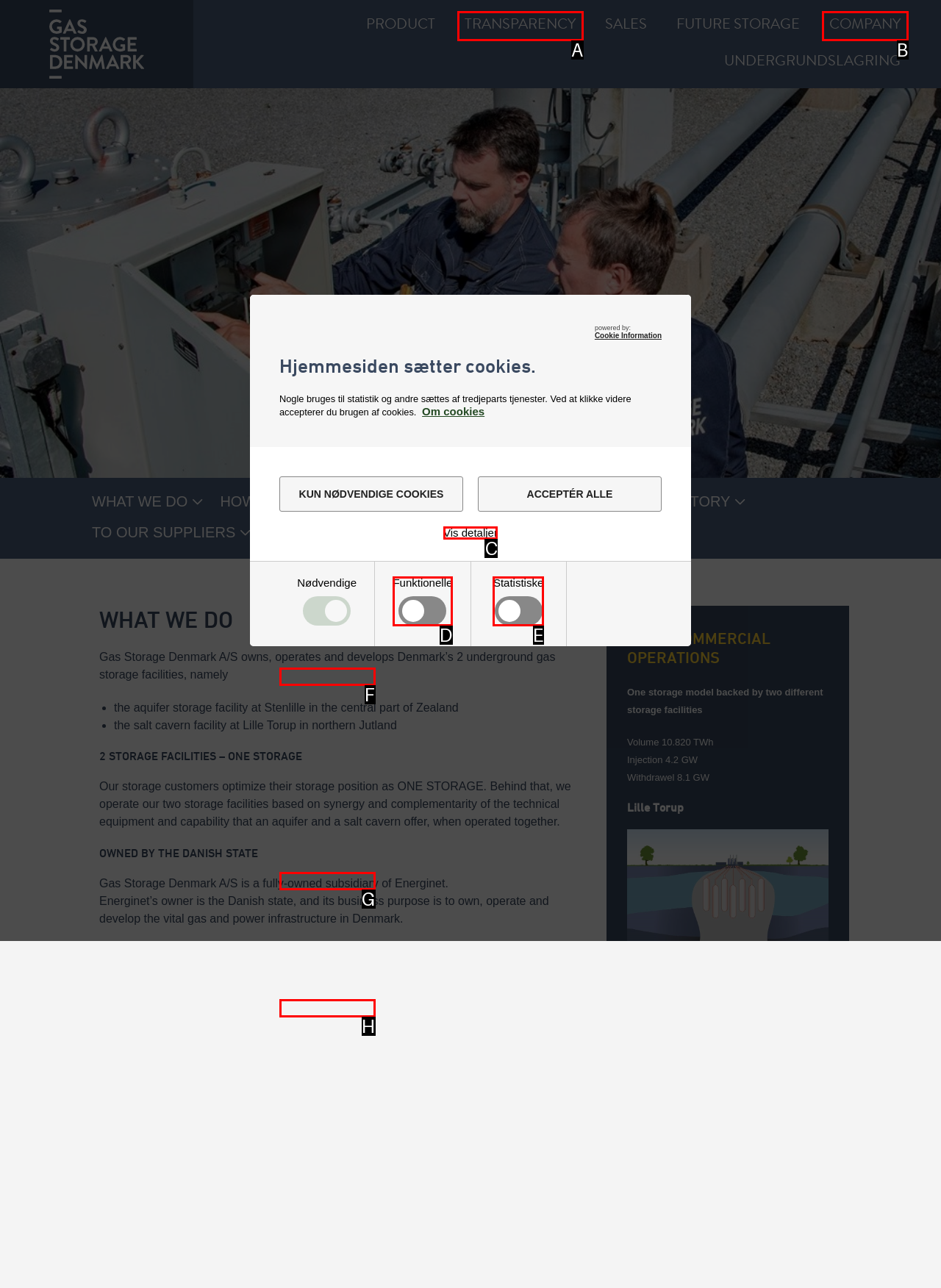Which option corresponds to the following element description: Uklassificerede?
Please provide the letter of the correct choice.

H